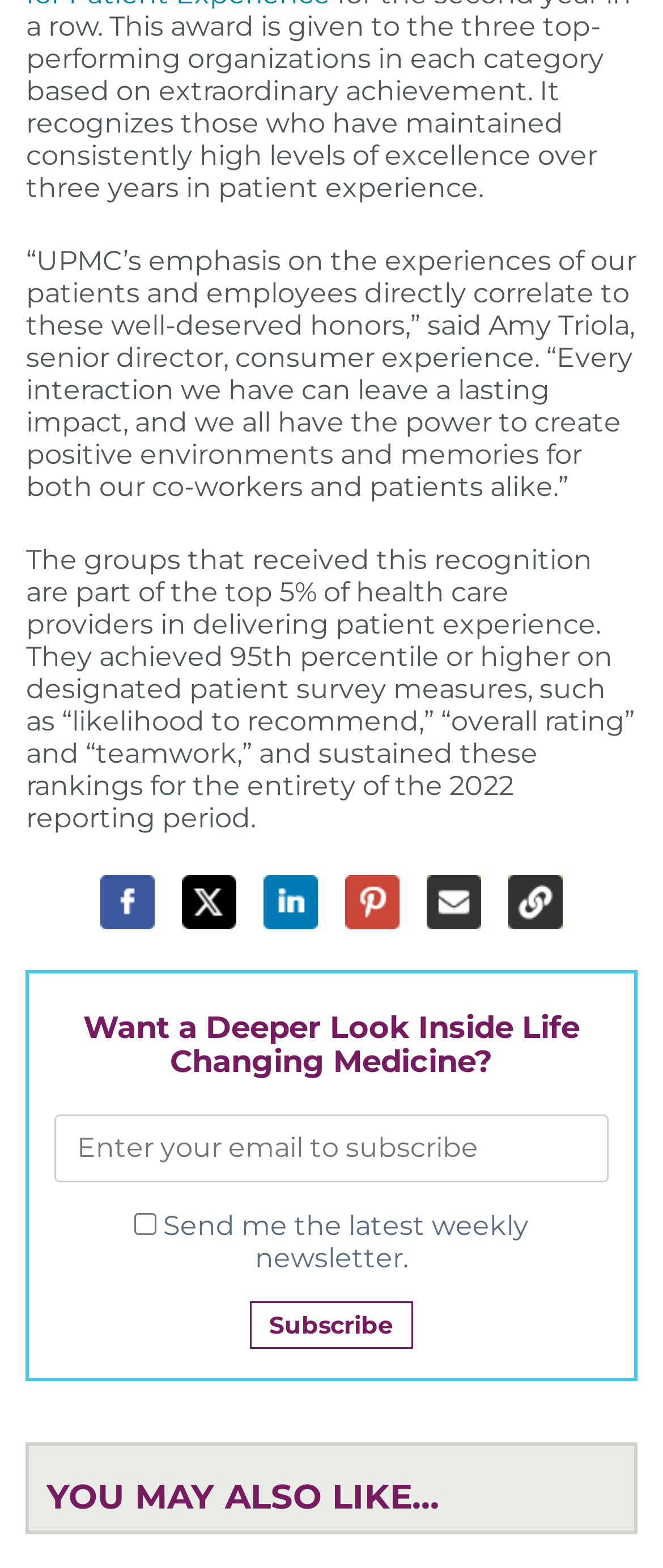Please specify the bounding box coordinates of the area that should be clicked to accomplish the following instruction: "Check the checkbox to receive the latest weekly newsletter". The coordinates should consist of four float numbers between 0 and 1, i.e., [left, top, right, bottom].

[0.203, 0.774, 0.236, 0.788]